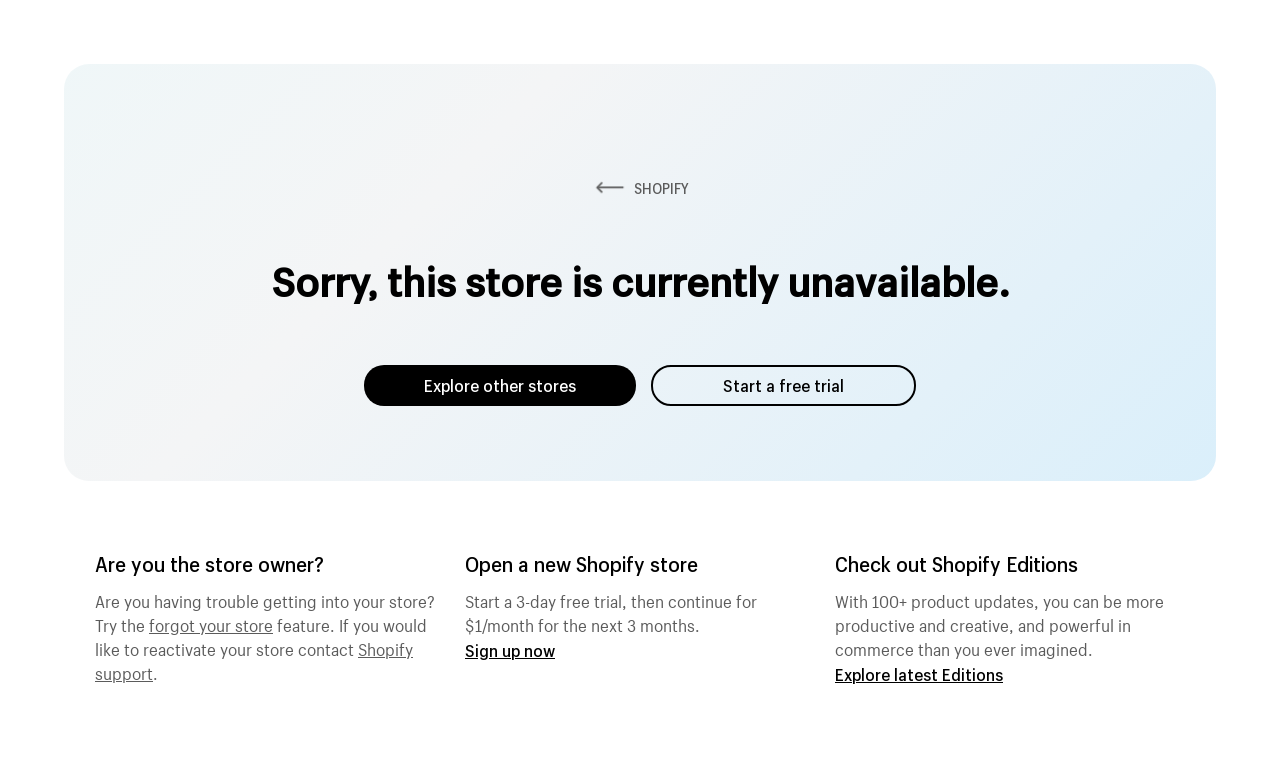Please extract the webpage's main title and generate its text content.

Sorry, this store is currently unavailable.